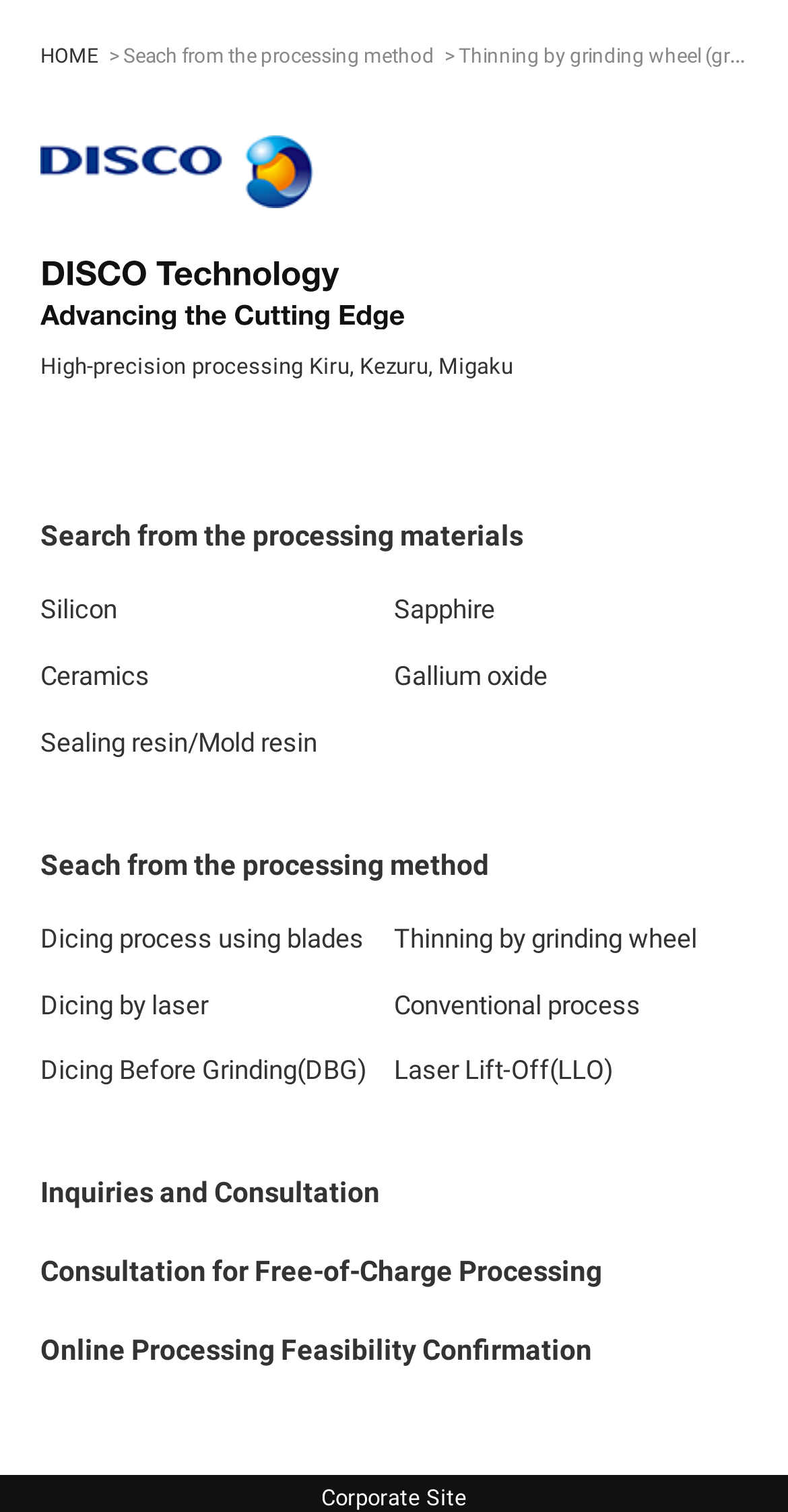Is there a way to confirm processing feasibility online?
Refer to the image and give a detailed response to the question.

The webpage provides a link to 'Online Processing Feasibility Confirmation', which suggests that users can confirm the feasibility of processing online, likely through a form or tool provided by the company.